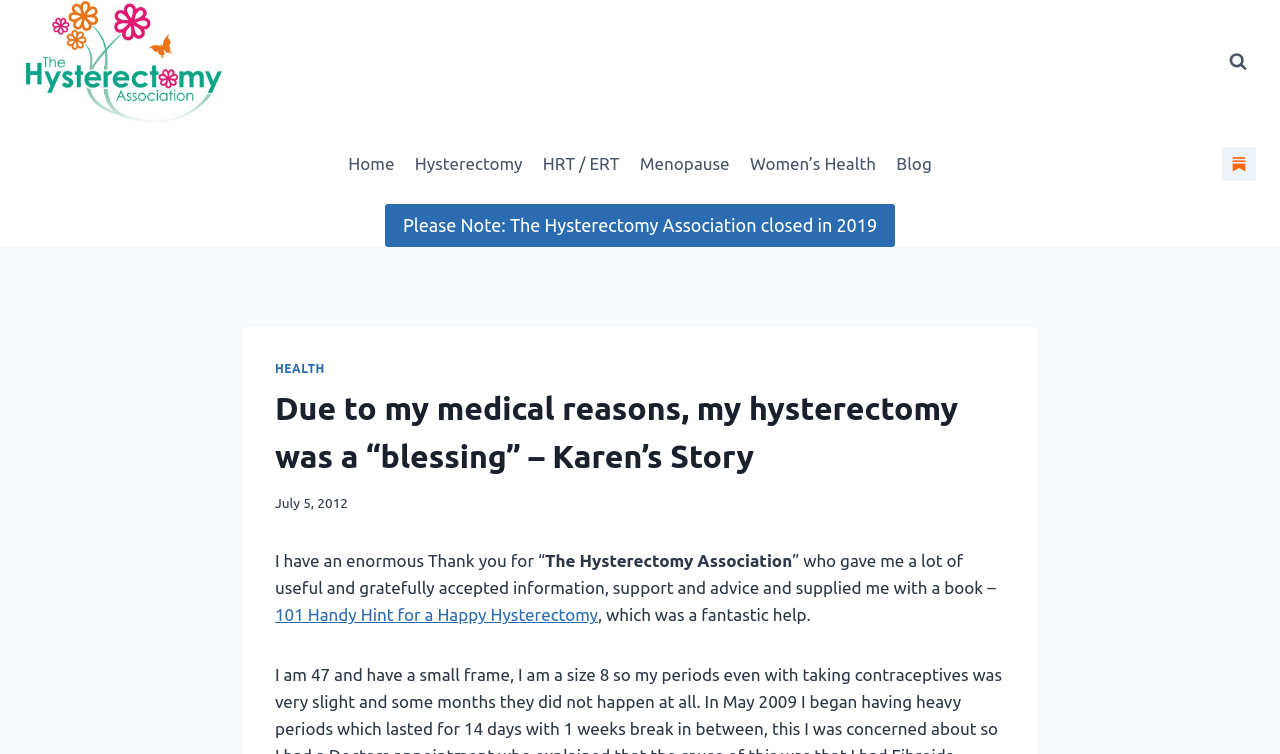Answer the question using only a single word or phrase: 
What is the name of the book mentioned?

101 Handy Hint for a Happy Hysterectomy